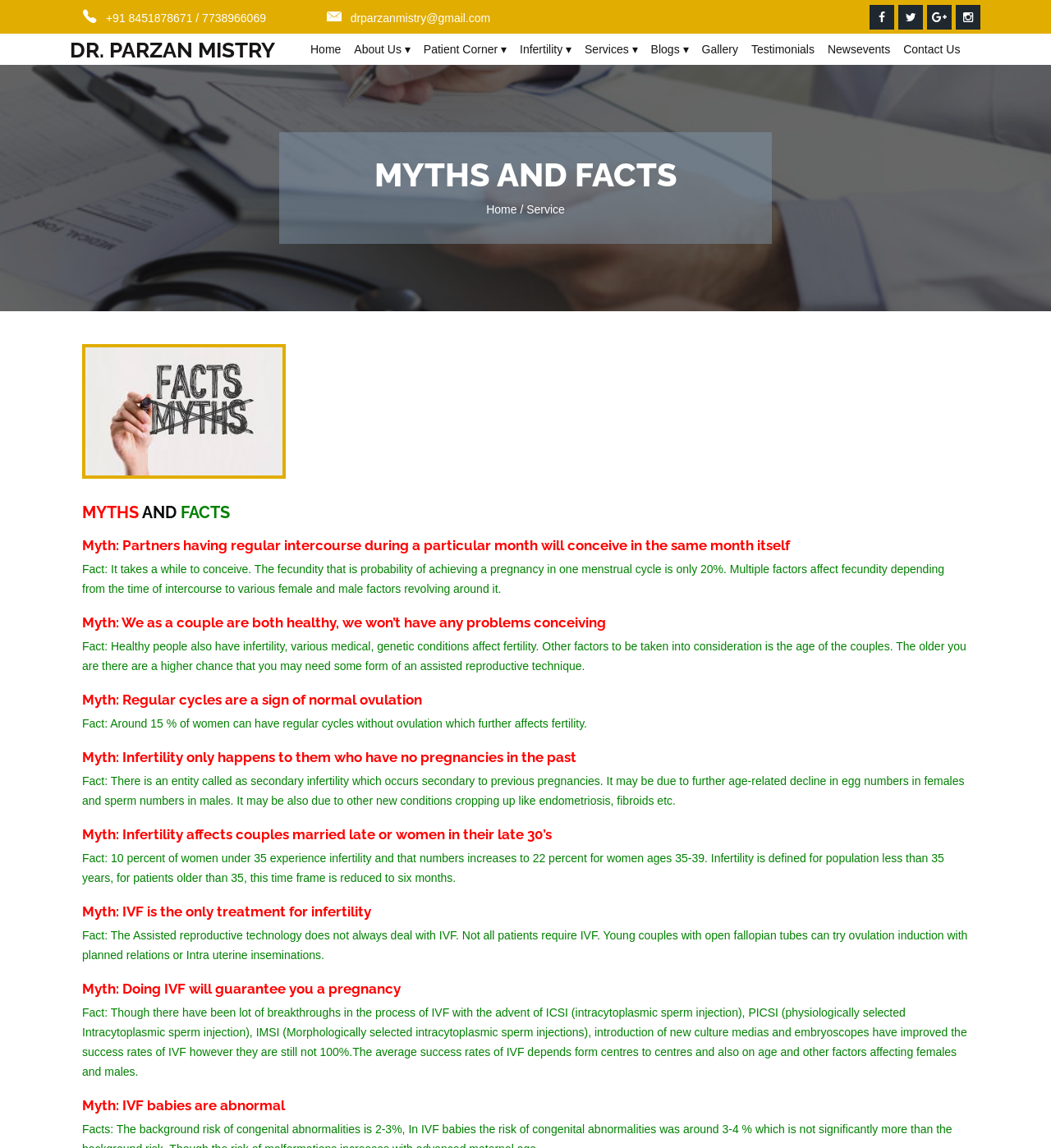Please locate the bounding box coordinates of the element that needs to be clicked to achieve the following instruction: "Explore more dental school scholarships". The coordinates should be four float numbers between 0 and 1, i.e., [left, top, right, bottom].

None